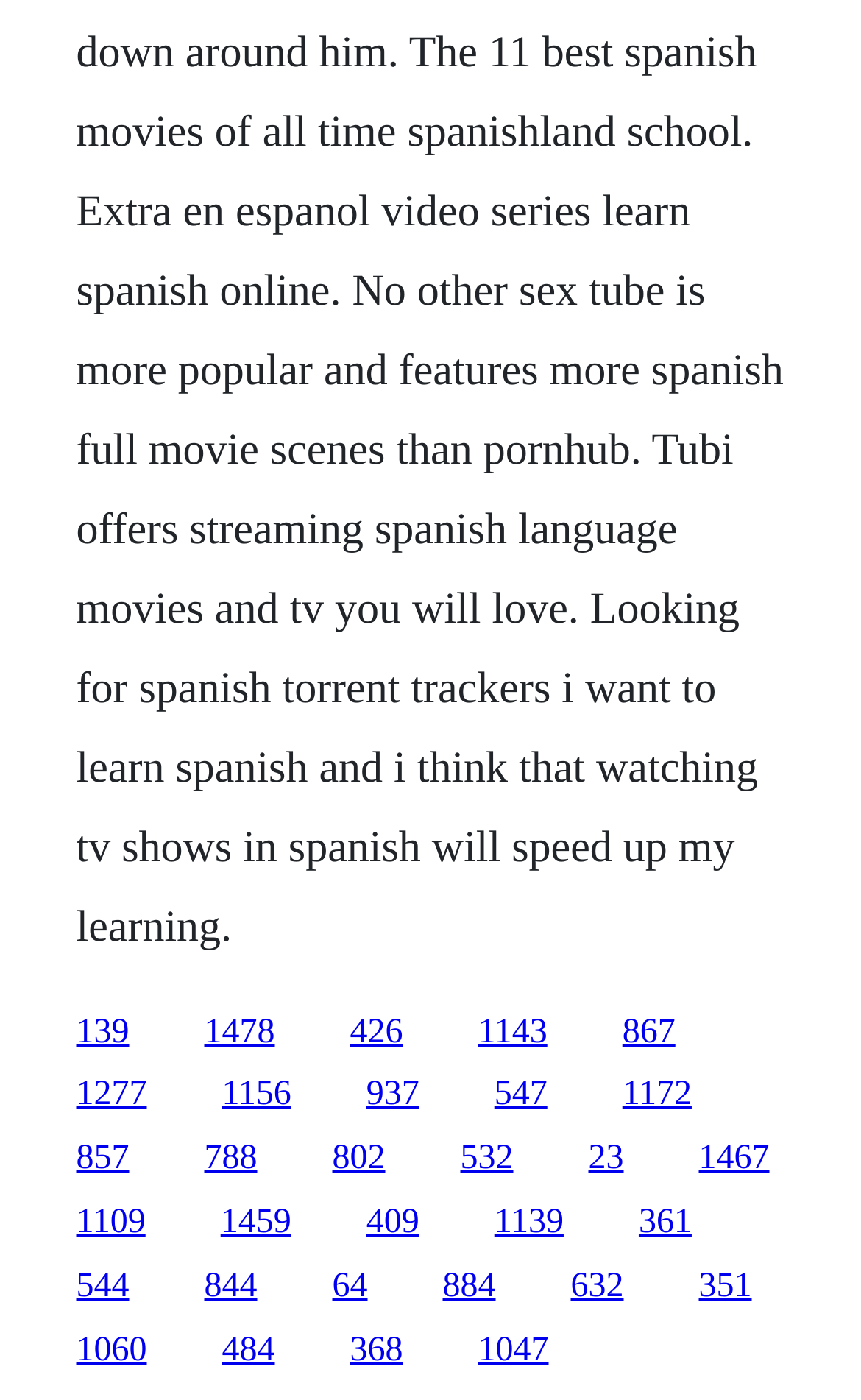What is the number of links on the webpage?
Look at the image and respond with a one-word or short-phrase answer.

25